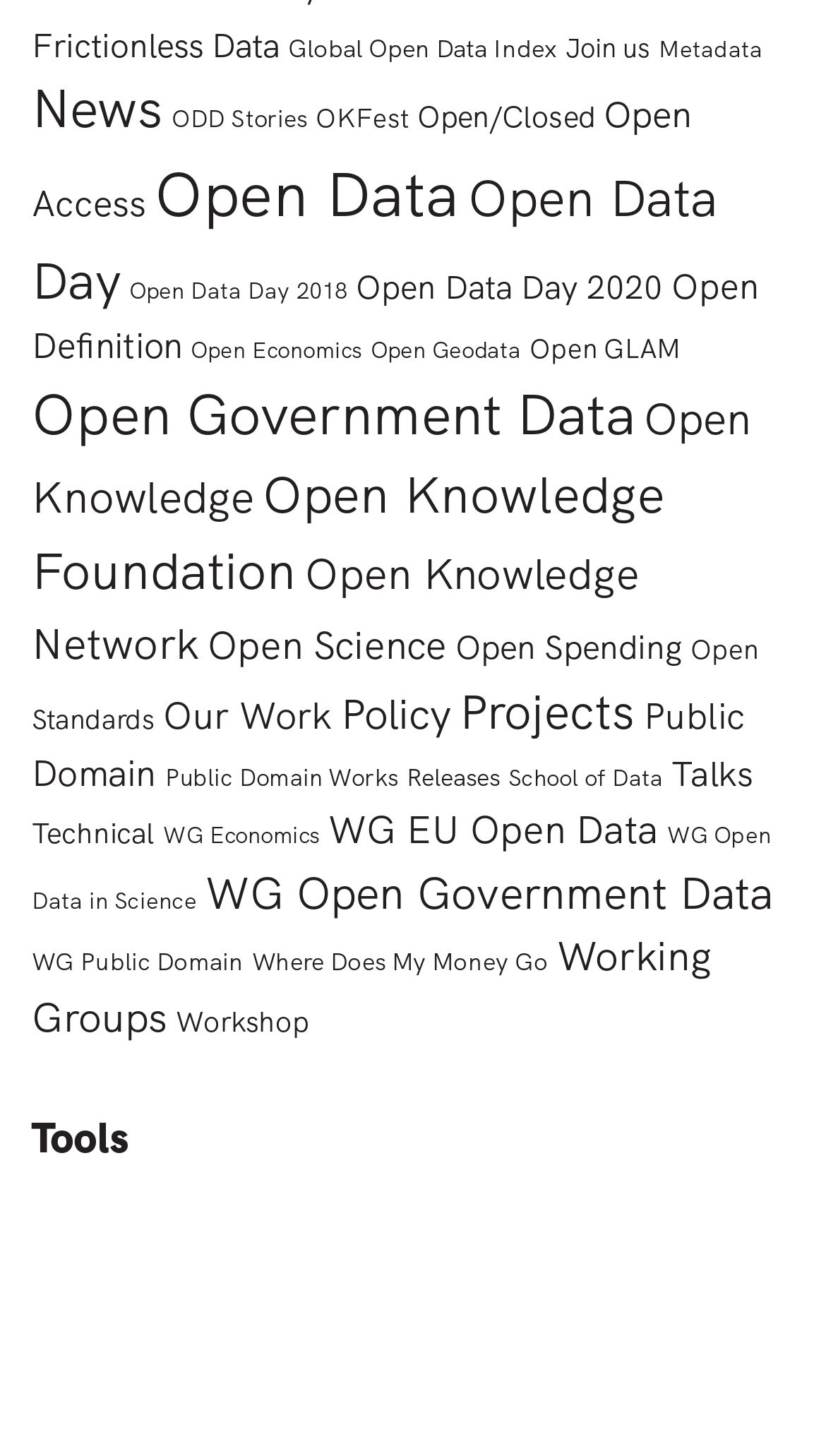Find the bounding box coordinates for the element described here: "WG EU Open Data".

[0.397, 0.552, 0.797, 0.587]